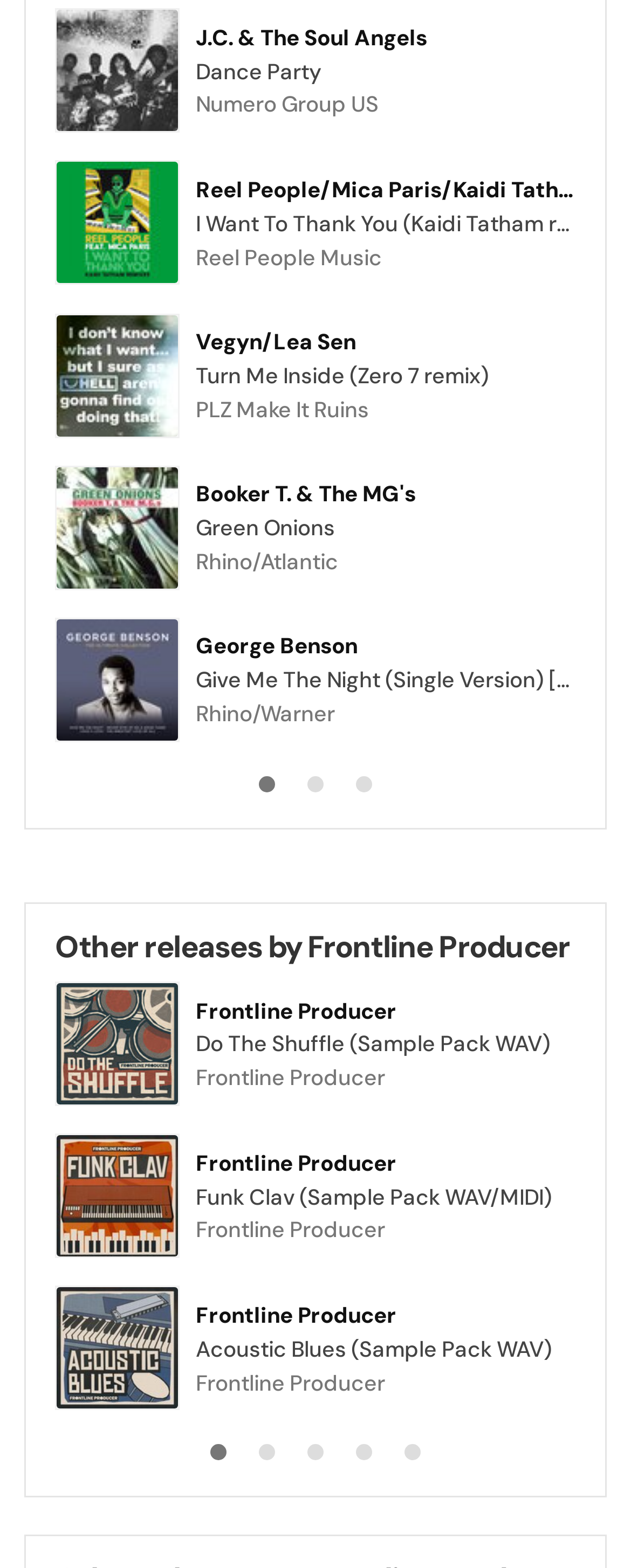What is the genre of music associated with the product?
Please use the visual content to give a single word or phrase answer.

Funk, Soul, Hiphop, Funky House